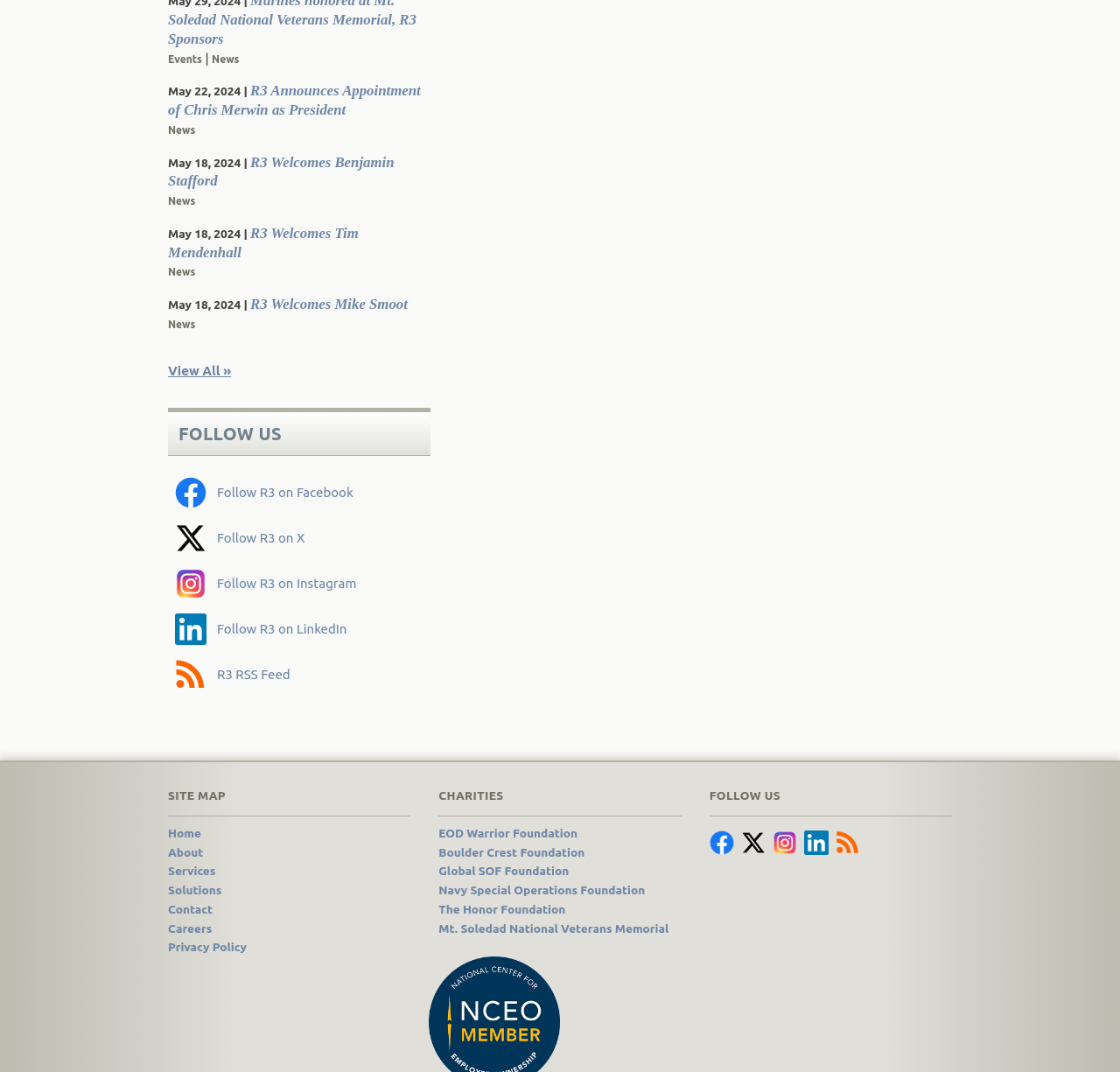Identify the bounding box coordinates for the element you need to click to achieve the following task: "Follow R3 on Facebook". Provide the bounding box coordinates as four float numbers between 0 and 1, in the form [left, top, right, bottom].

[0.156, 0.445, 0.384, 0.475]